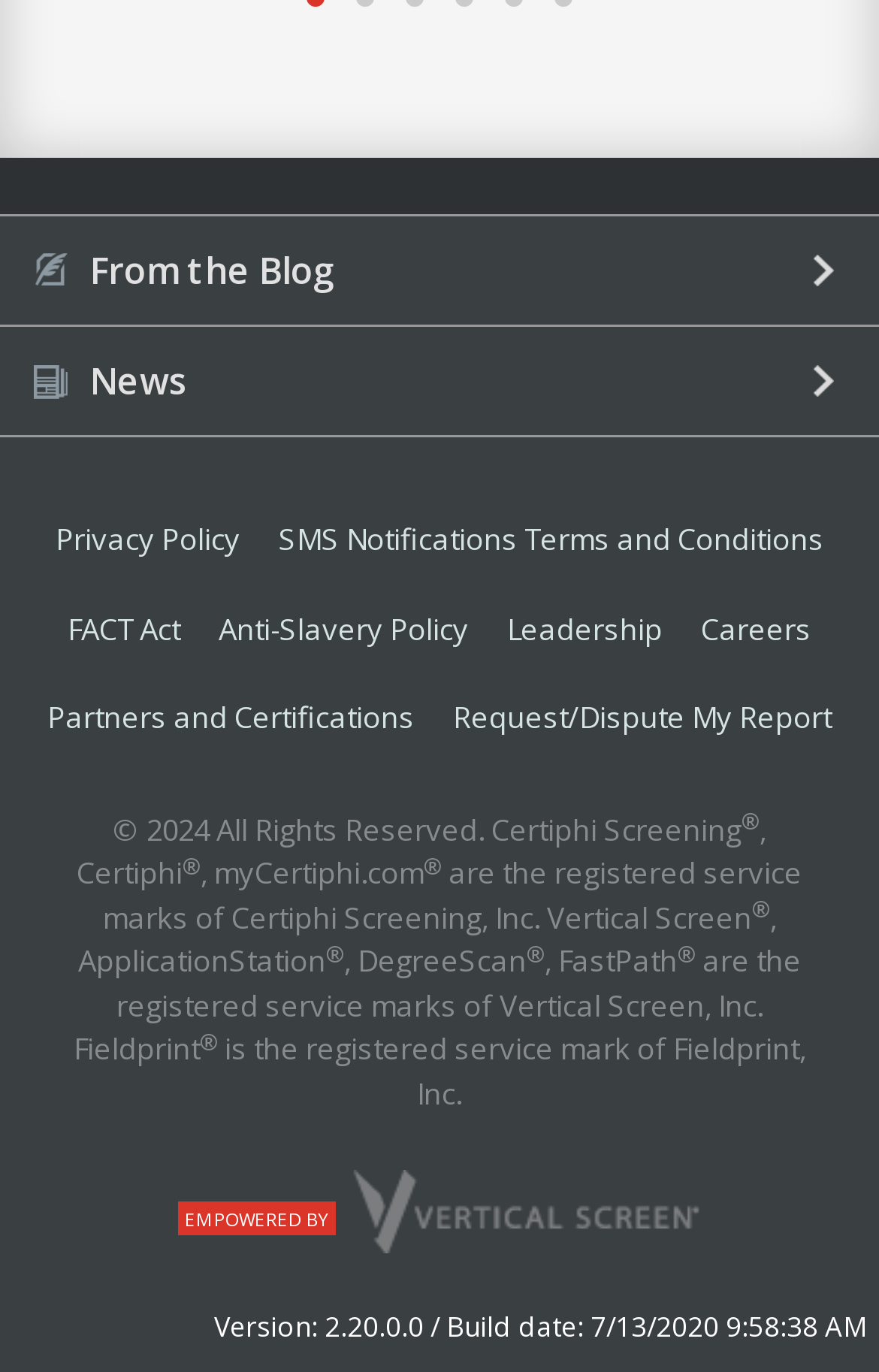Provide a one-word or short-phrase answer to the question:
How many links are there in the footer section of the webpage?

9